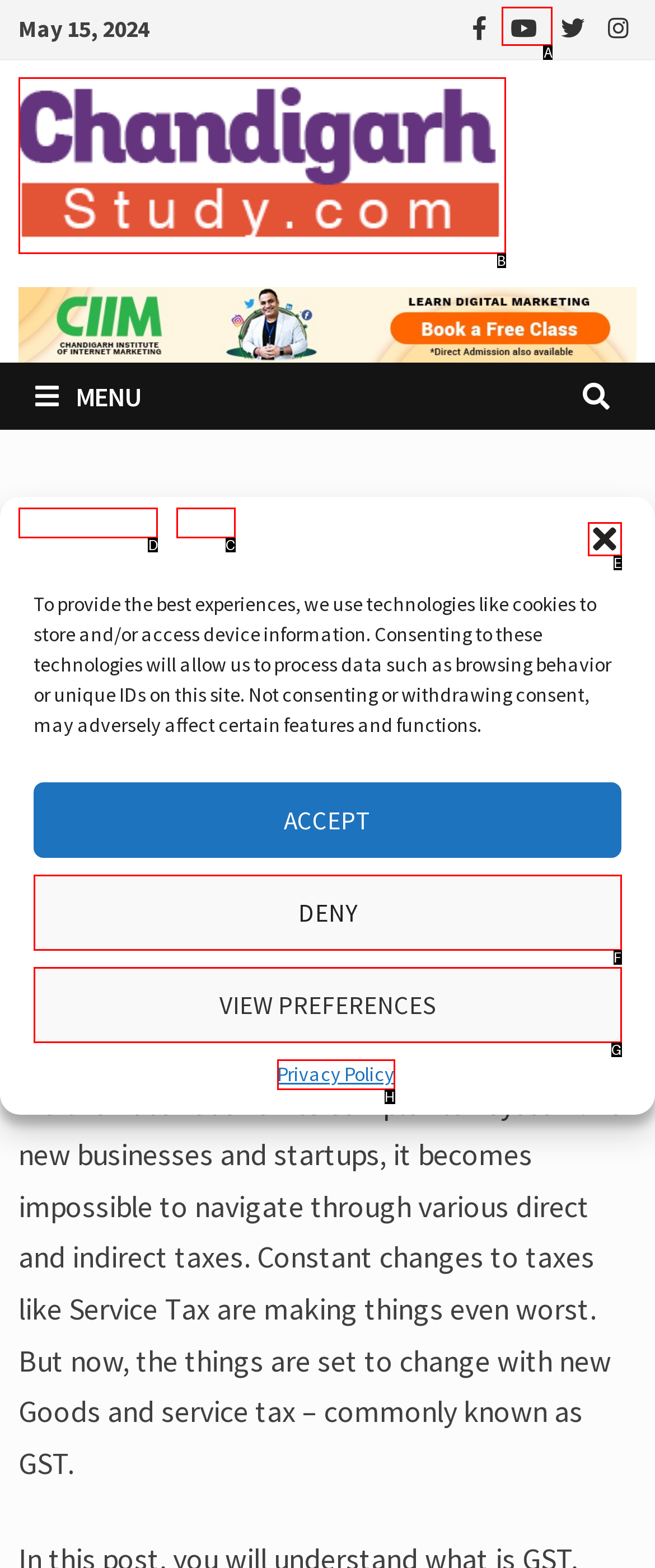Determine the letter of the UI element that will complete the task: Click the CHANDIGARH link
Reply with the corresponding letter.

D